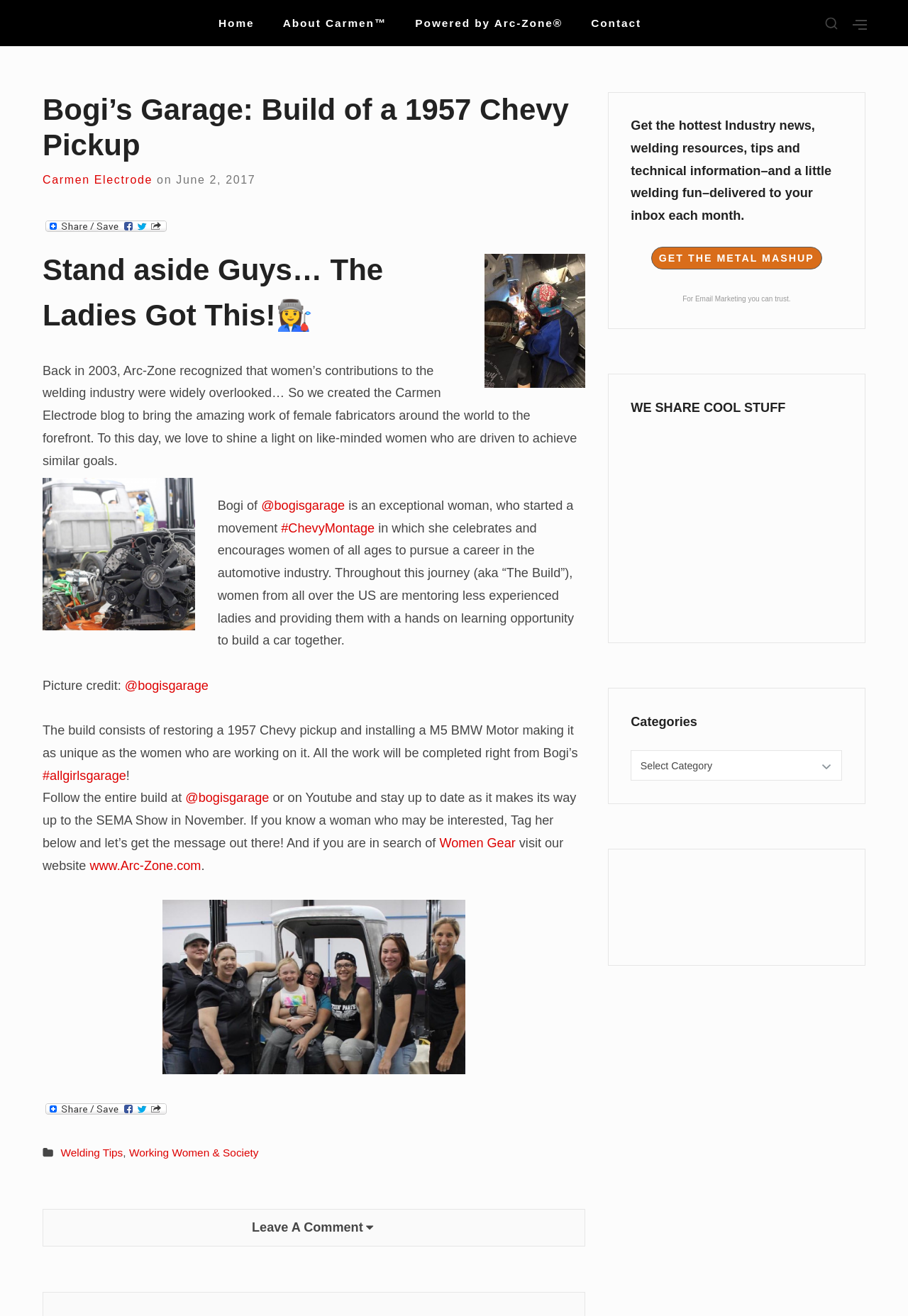Select the bounding box coordinates of the element I need to click to carry out the following instruction: "Click on the 'Share' link".

[0.047, 0.166, 0.187, 0.176]